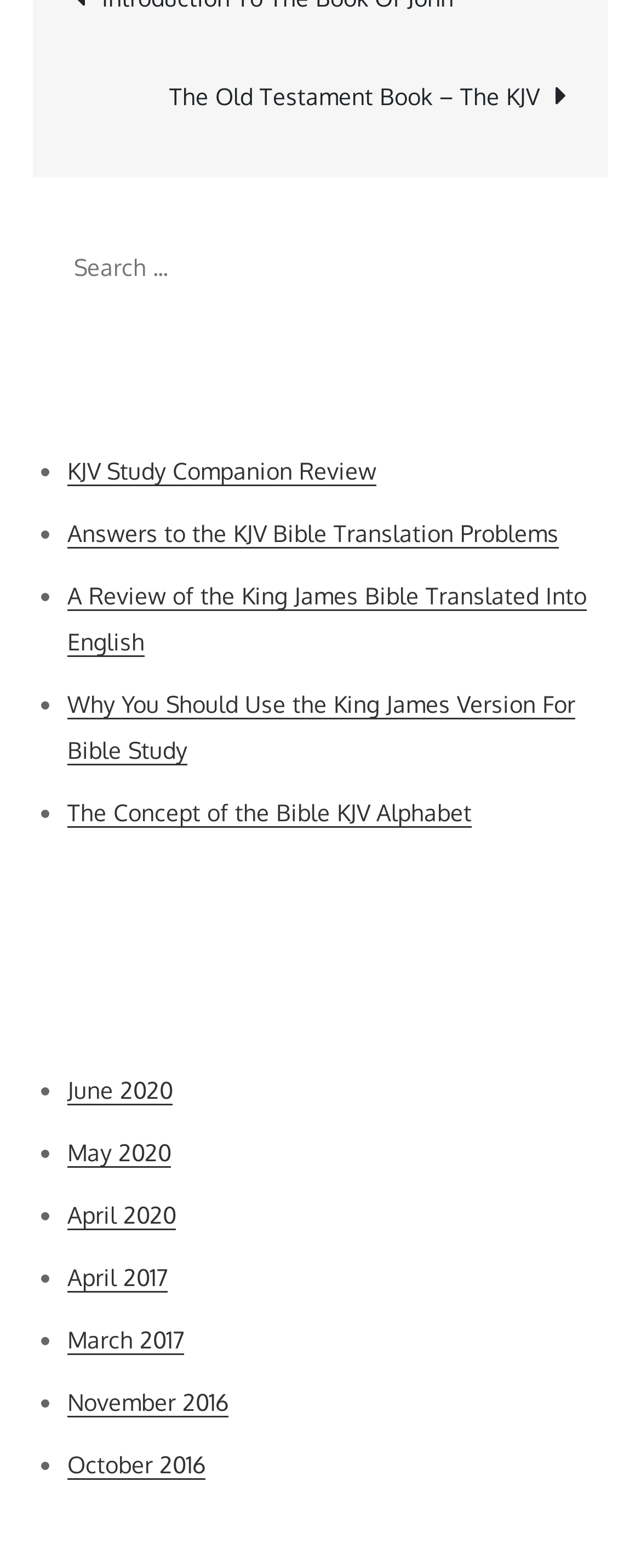What type of content is listed under 'Recent Posts'?
Provide an in-depth and detailed explanation in response to the question.

The 'Recent Posts' section lists several links with descriptive titles, such as 'KJV Study Companion Review' and 'Answers to the KJV Bible Translation Problems'. These titles suggest that the content is related to blog posts or articles.